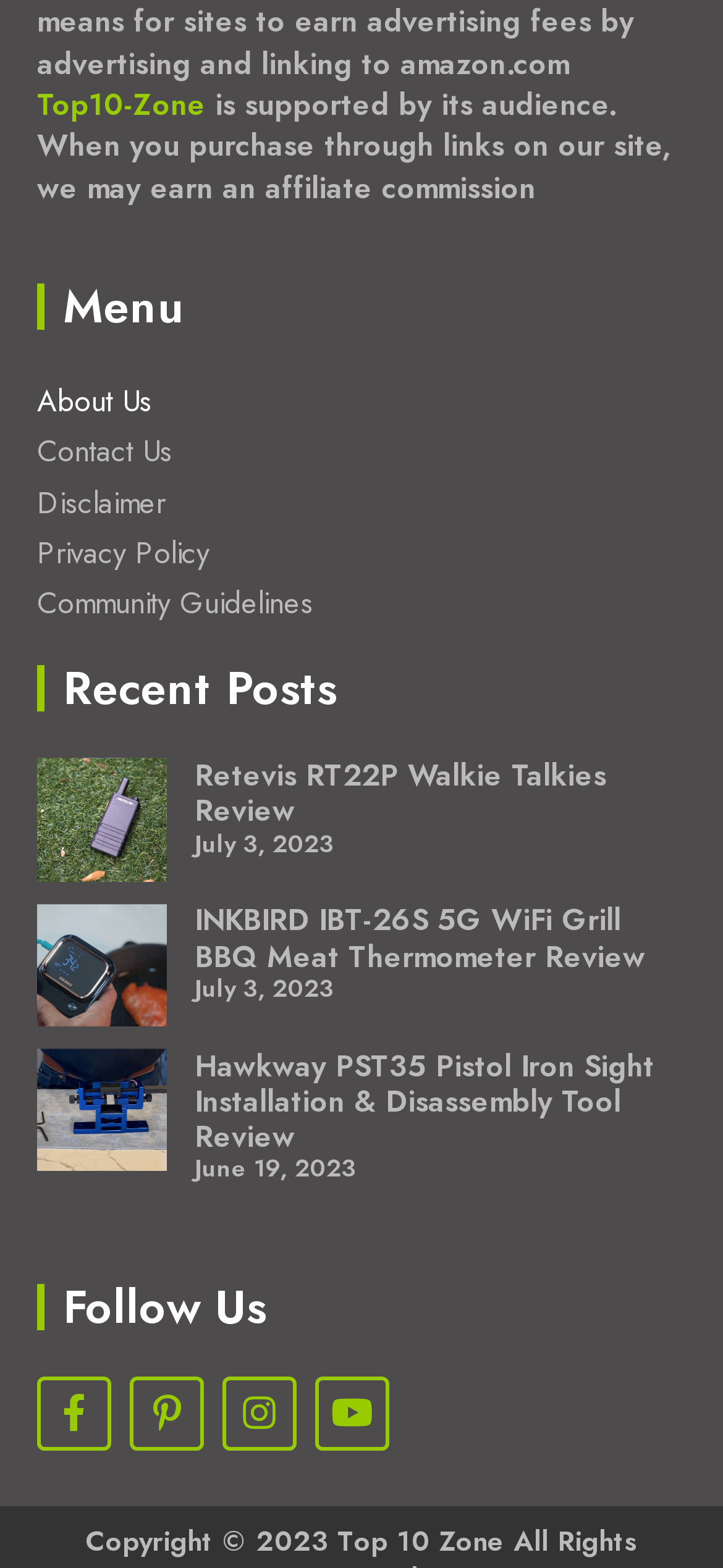Identify the bounding box coordinates for the element that needs to be clicked to fulfill this instruction: "Check Disclaimer". Provide the coordinates in the format of four float numbers between 0 and 1: [left, top, right, bottom].

[0.051, 0.304, 0.949, 0.336]